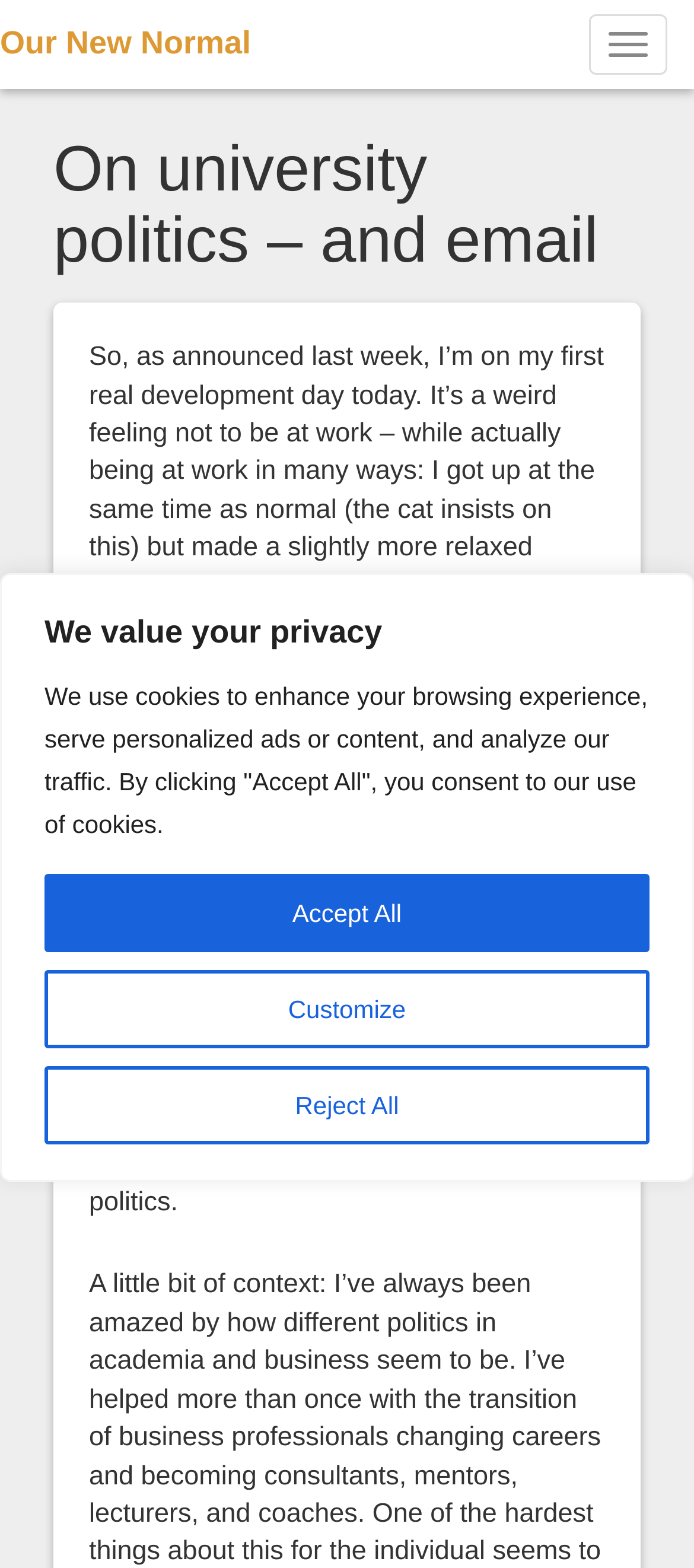How many appointments did the author have today?
Look at the image and respond to the question as thoroughly as possible.

The author mentioned that they went into town for their two appointments of the day, which implies that the author had two scheduled meetings.